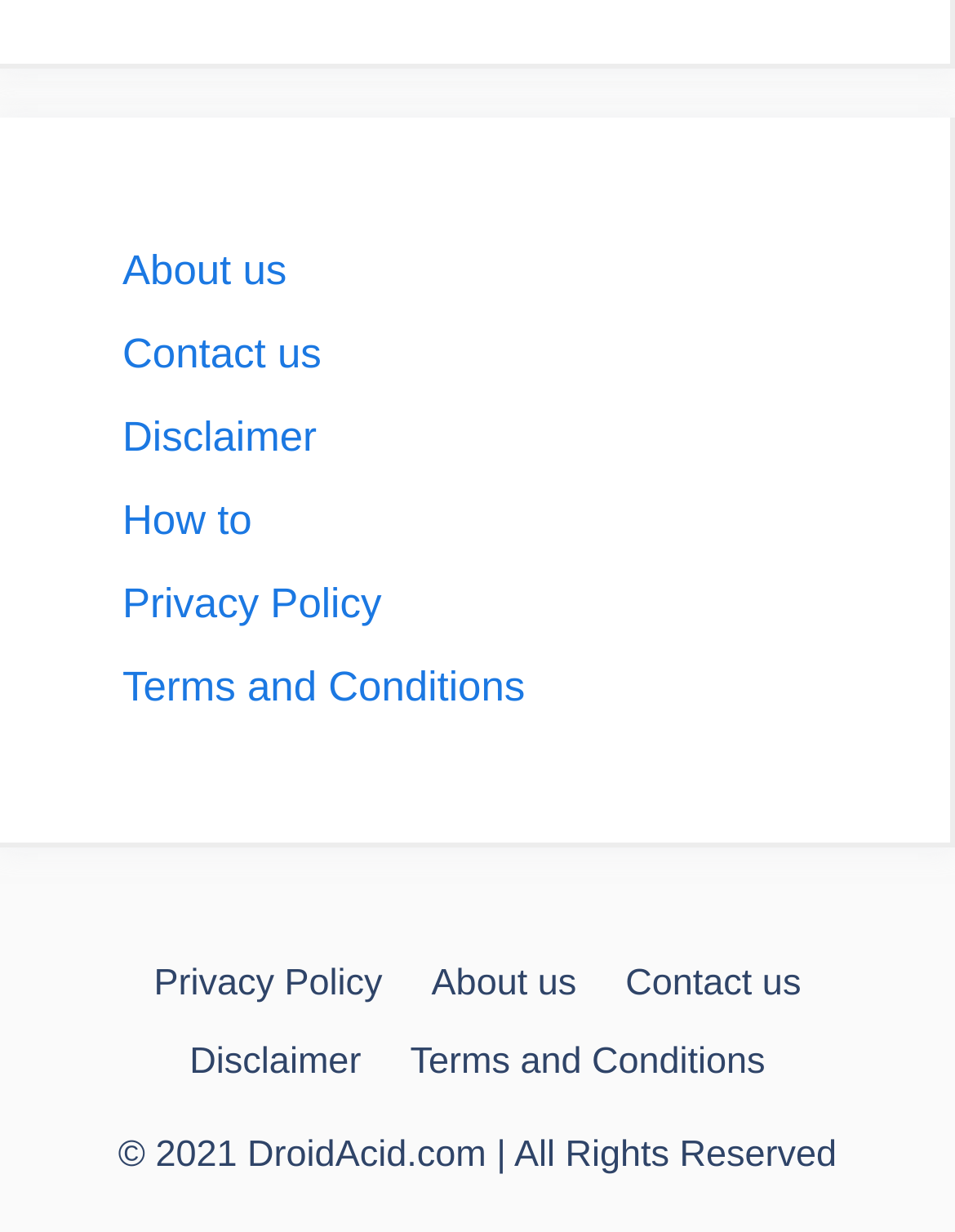Identify the bounding box coordinates of the clickable region to carry out the given instruction: "view Privacy Policy".

[0.128, 0.472, 0.4, 0.509]